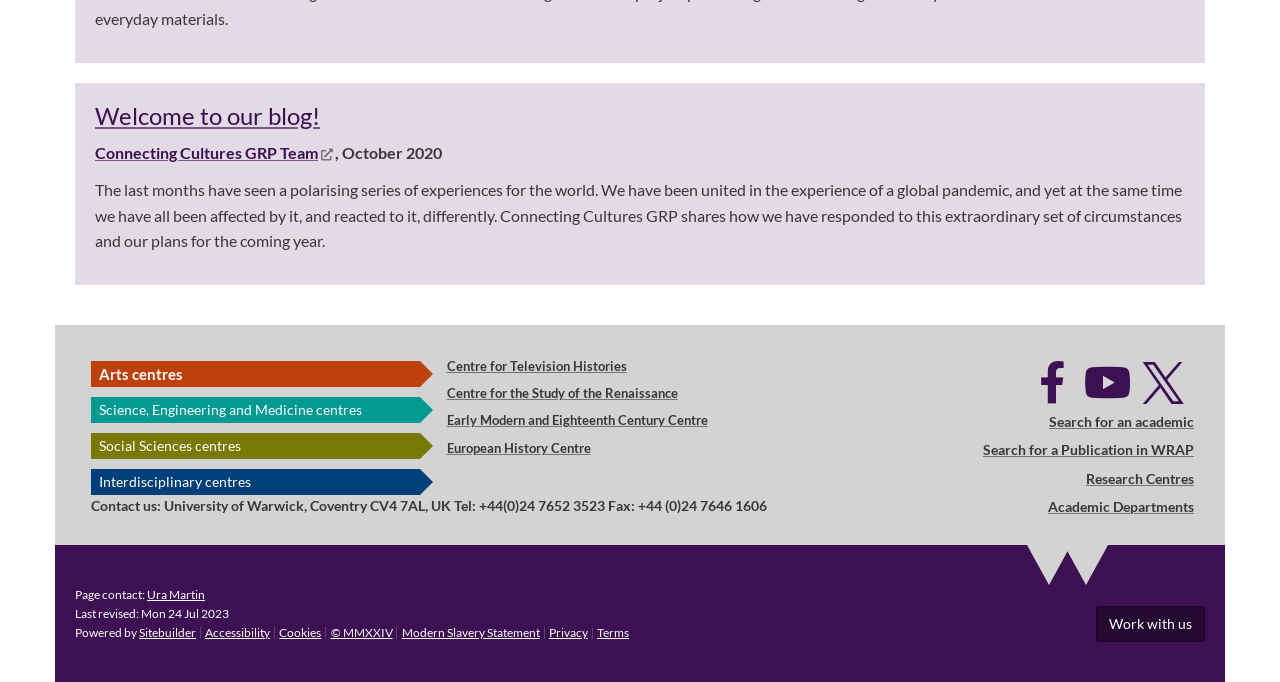What is the last revised date of the page?
Based on the image, respond with a single word or phrase.

Mon 24 Jul 2023